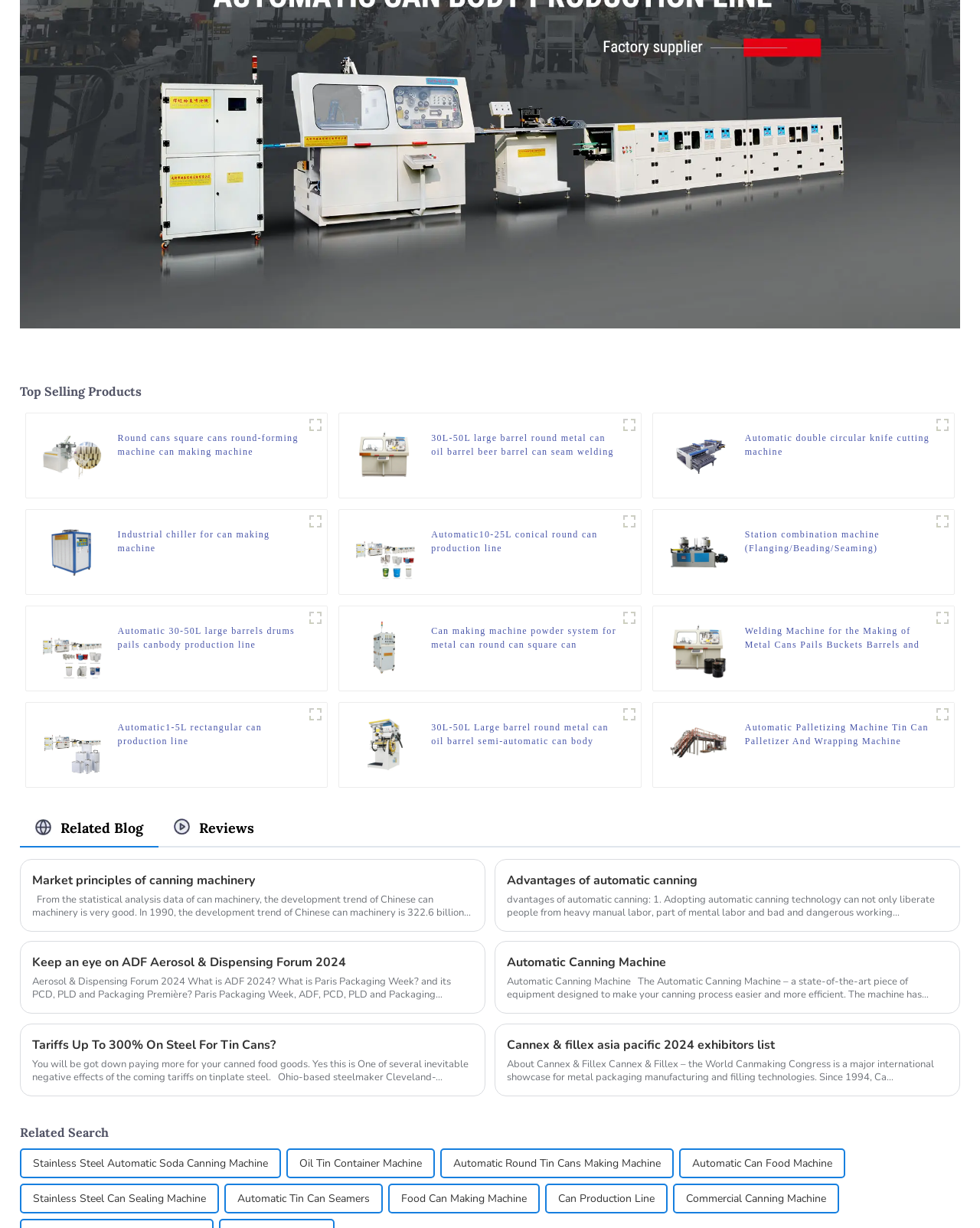Pinpoint the bounding box coordinates of the element you need to click to execute the following instruction: "Click on the link 'Automatic Can body producting line'". The bounding box should be represented by four float numbers between 0 and 1, in the format [left, top, right, bottom].

[0.02, 0.092, 0.98, 0.102]